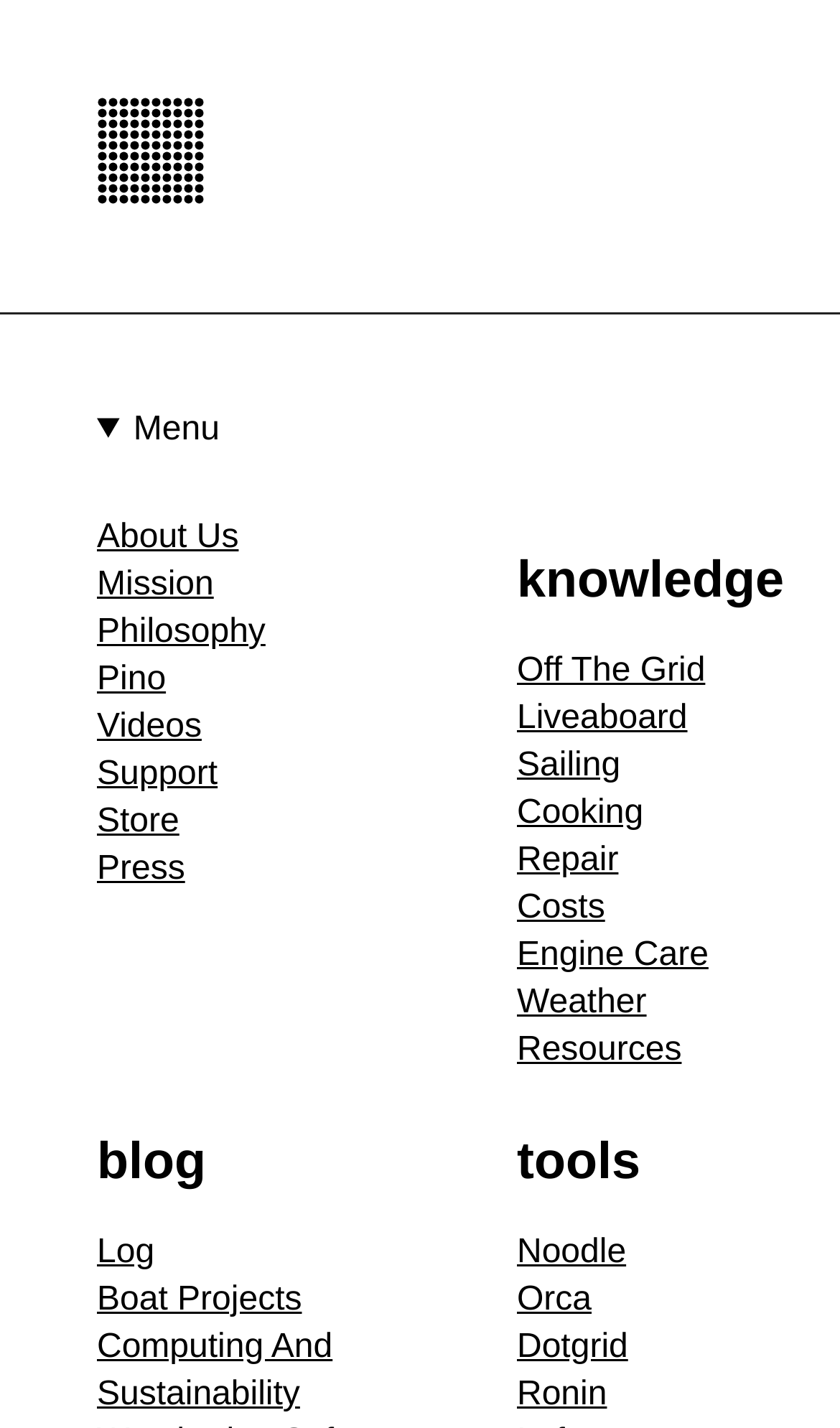Locate the bounding box coordinates of the element that needs to be clicked to carry out the instruction: "read blog". The coordinates should be given as four float numbers ranging from 0 to 1, i.e., [left, top, right, bottom].

[0.115, 0.798, 0.59, 0.831]